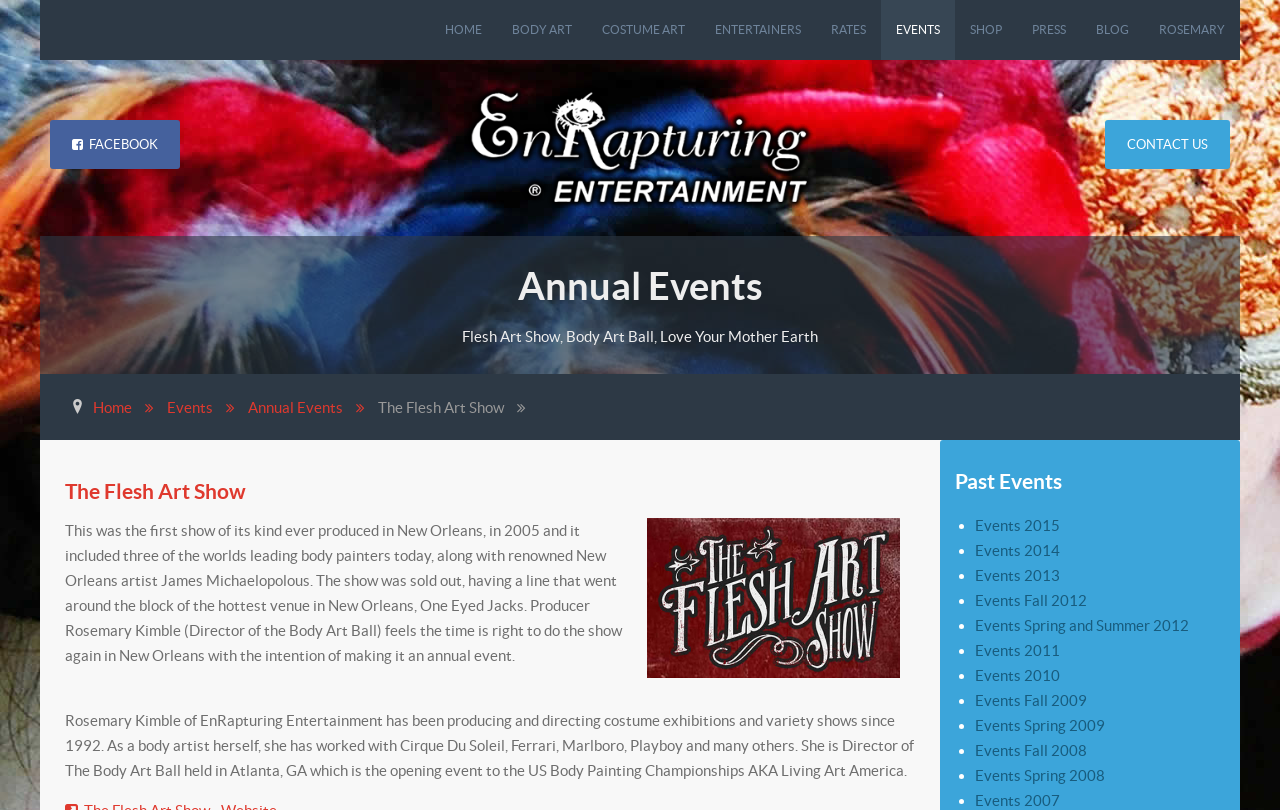Locate the bounding box coordinates of the element you need to click to accomplish the task described by this instruction: "Click the Developers Home link".

None